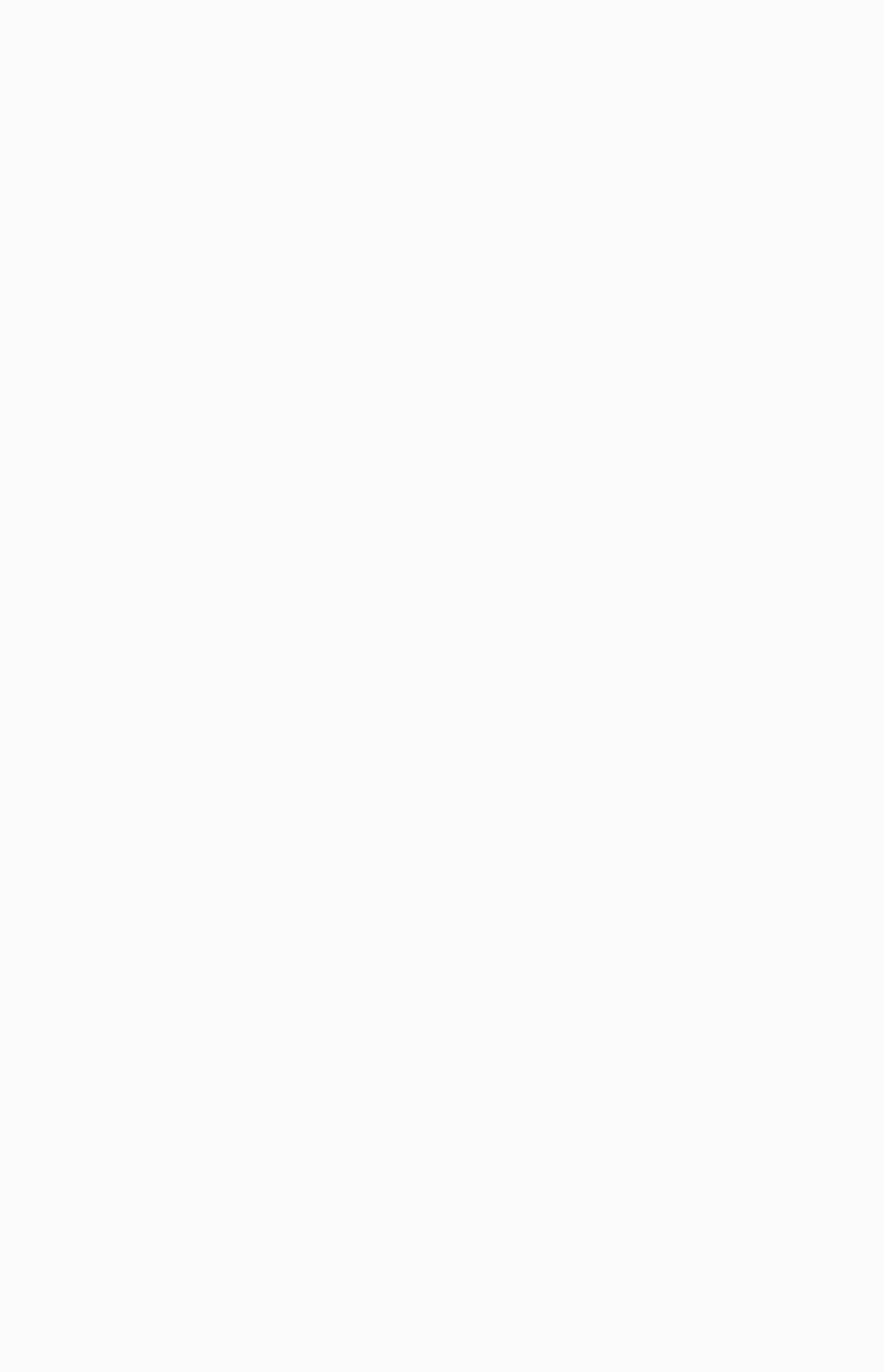Find the bounding box coordinates of the area that needs to be clicked in order to achieve the following instruction: "Explore Land Rover Defender". The coordinates should be specified as four float numbers between 0 and 1, i.e., [left, top, right, bottom].

[0.397, 0.497, 0.603, 0.564]